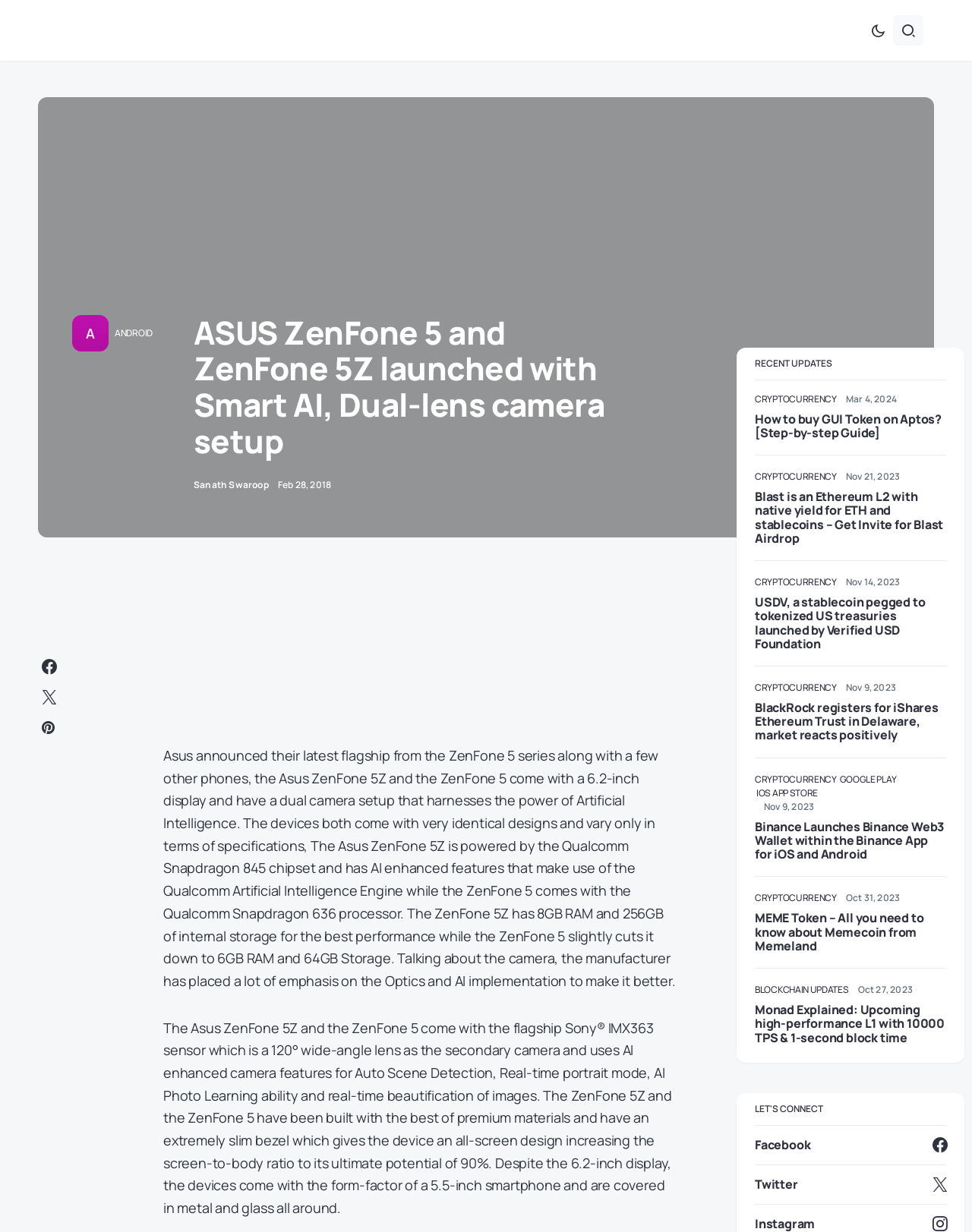Identify the text that serves as the heading for the webpage and generate it.

ASUS ZenFone 5 and ZenFone 5Z launched with Smart AI, Dual-lens camera setup